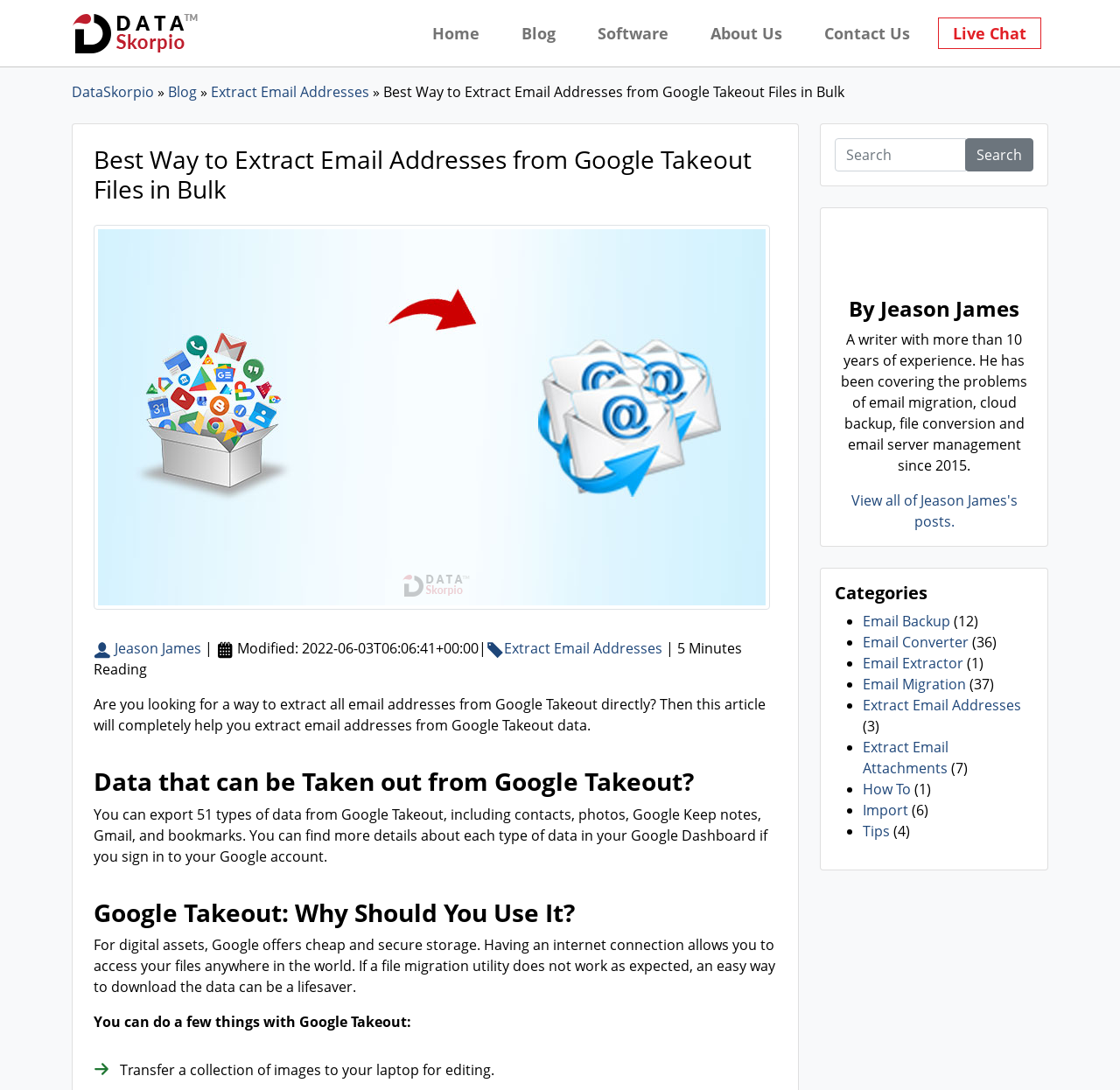Specify the bounding box coordinates of the region I need to click to perform the following instruction: "View all posts by Jeason James". The coordinates must be four float numbers in the range of 0 to 1, i.e., [left, top, right, bottom].

[0.76, 0.45, 0.908, 0.487]